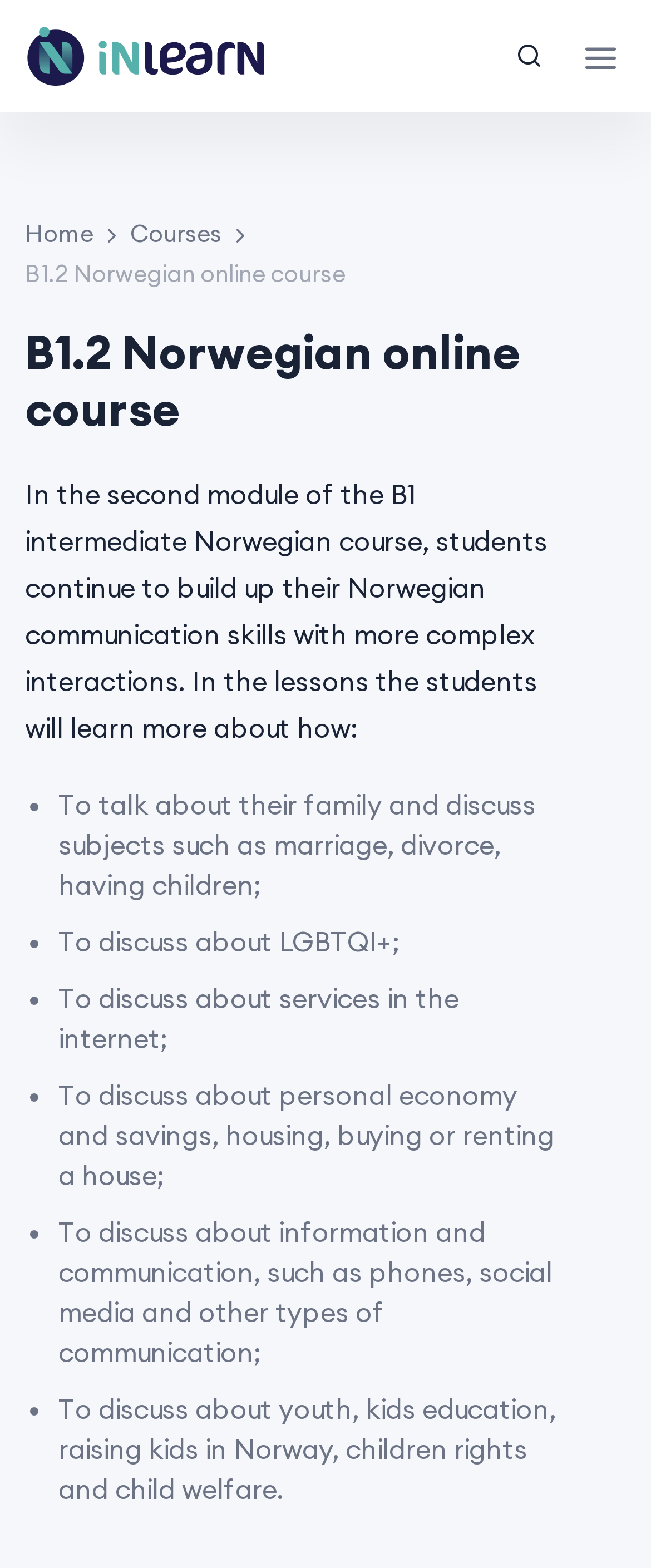What is located at the top-left corner of the webpage?
Identify the answer in the screenshot and reply with a single word or phrase.

Inlearn Logo